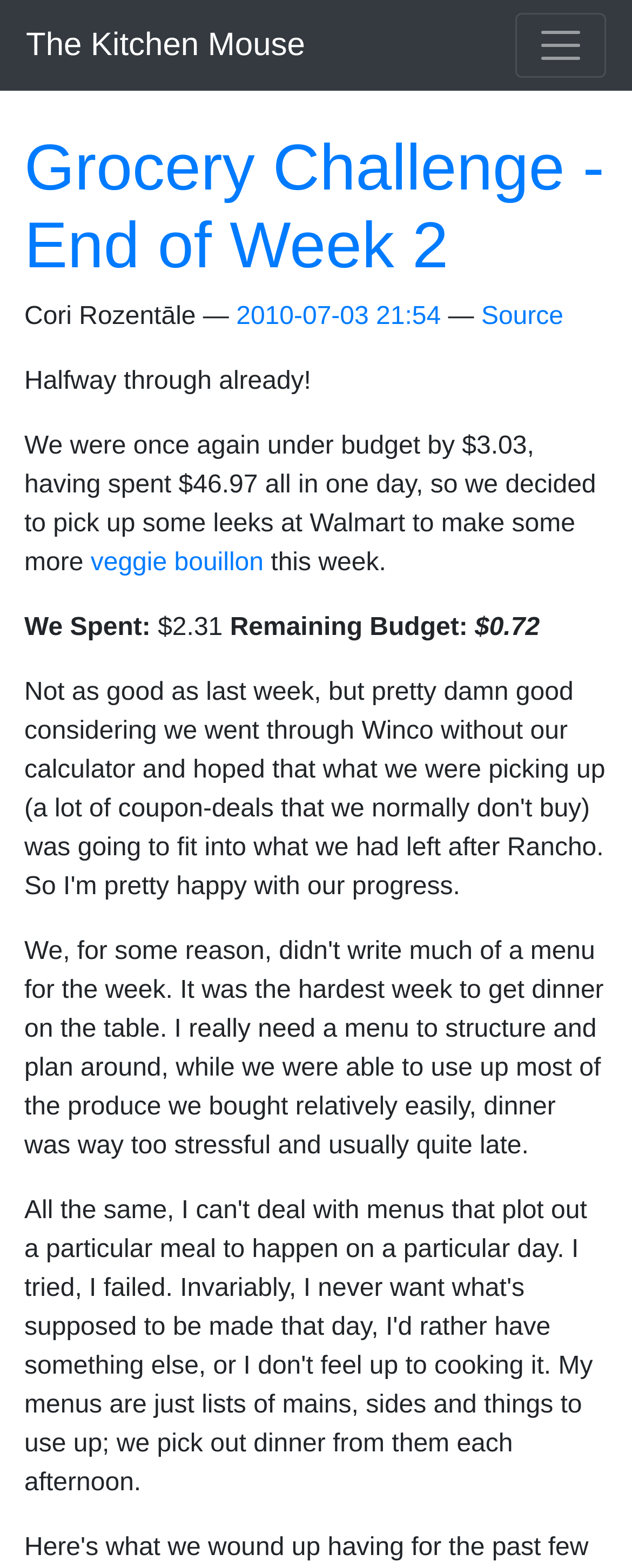Given the webpage screenshot, identify the bounding box of the UI element that matches this description: "2010-07-03 21:54".

[0.374, 0.193, 0.698, 0.211]